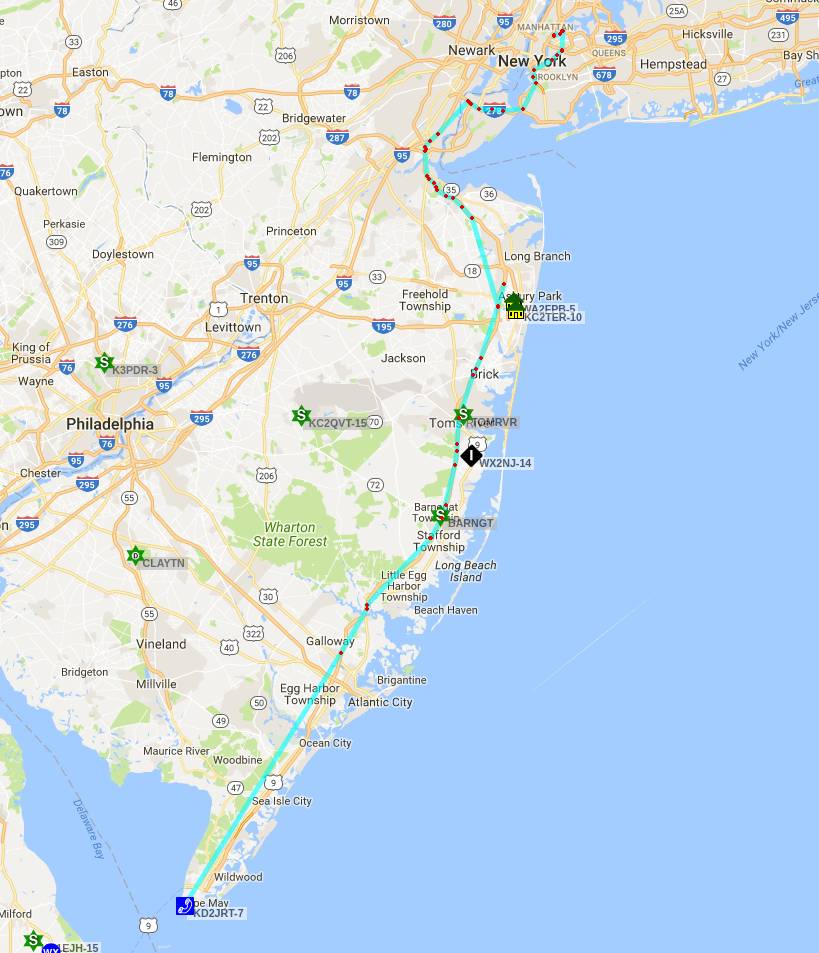Please provide a one-word or phrase answer to the question: 
What is the purpose of the displayed routes and connections?

Tracking and monitoring data transmission